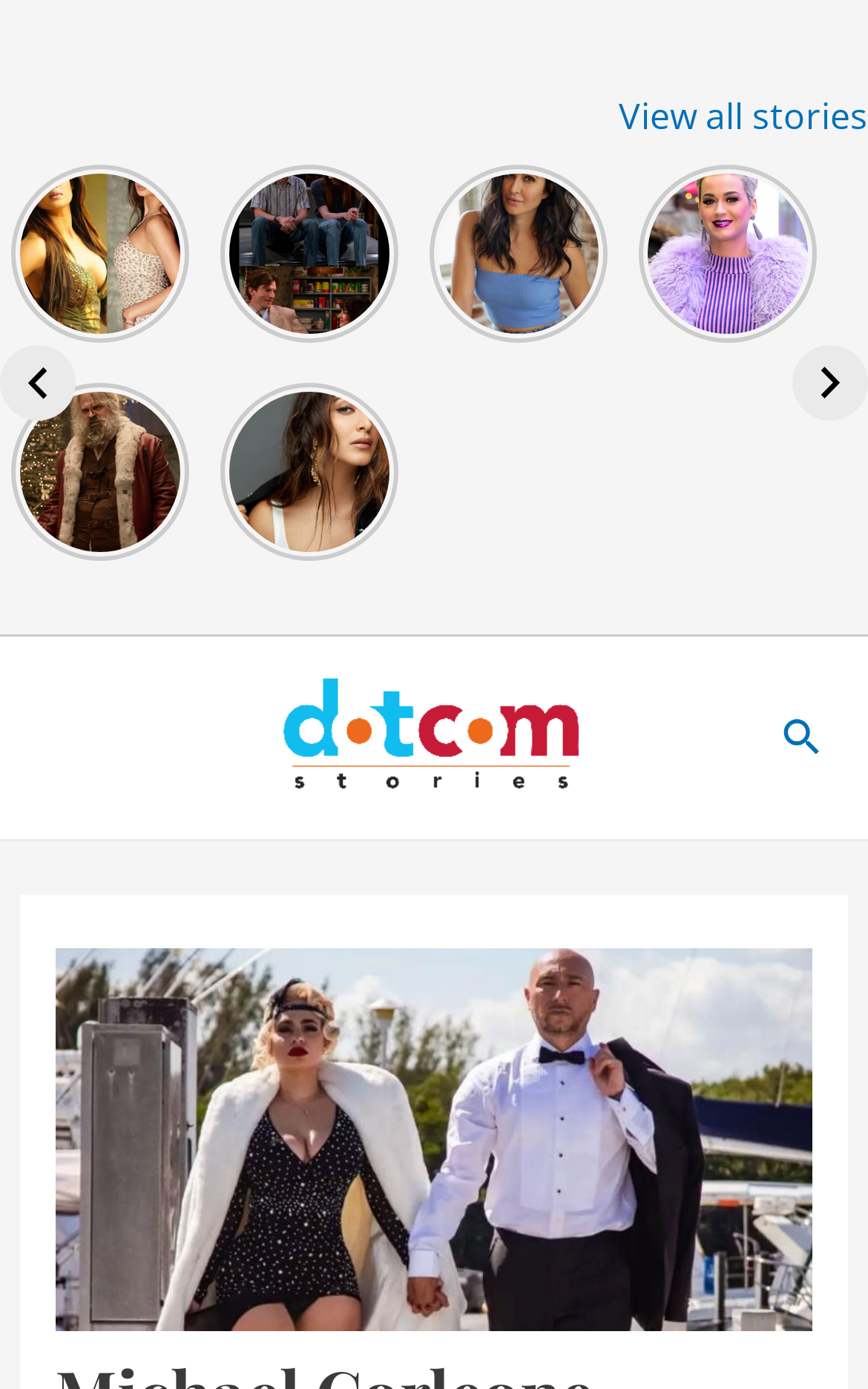Locate the primary headline on the webpage and provide its text.

Michael Corleone Blanco’s Wife: Insights Into Her Life